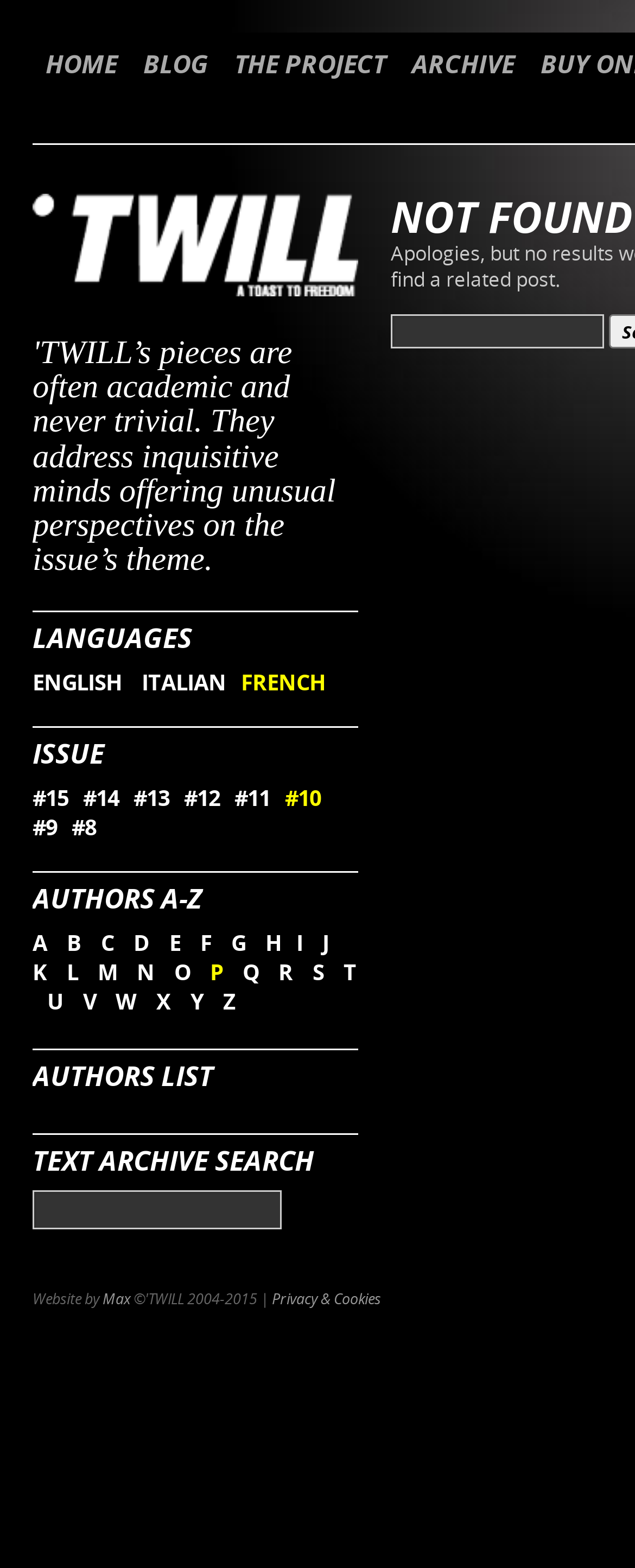Determine the bounding box coordinates for the clickable element to execute this instruction: "go to home page". Provide the coordinates as four float numbers between 0 and 1, i.e., [left, top, right, bottom].

[0.051, 0.021, 0.205, 0.06]